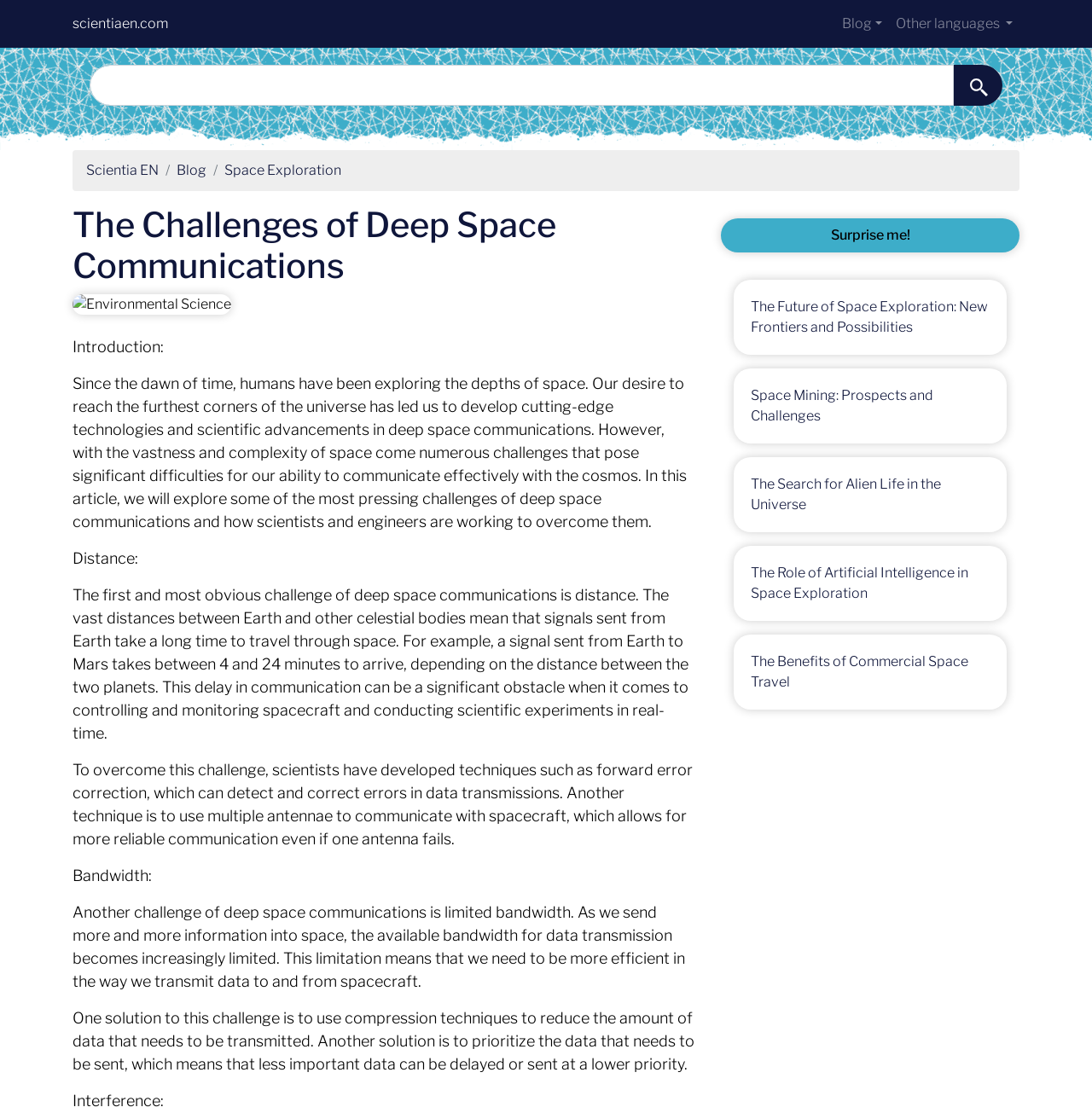Please identify the bounding box coordinates of the clickable region that I should interact with to perform the following instruction: "Click on the link to learn about environmental science". The coordinates should be expressed as four float numbers between 0 and 1, i.e., [left, top, right, bottom].

[0.066, 0.264, 0.212, 0.283]